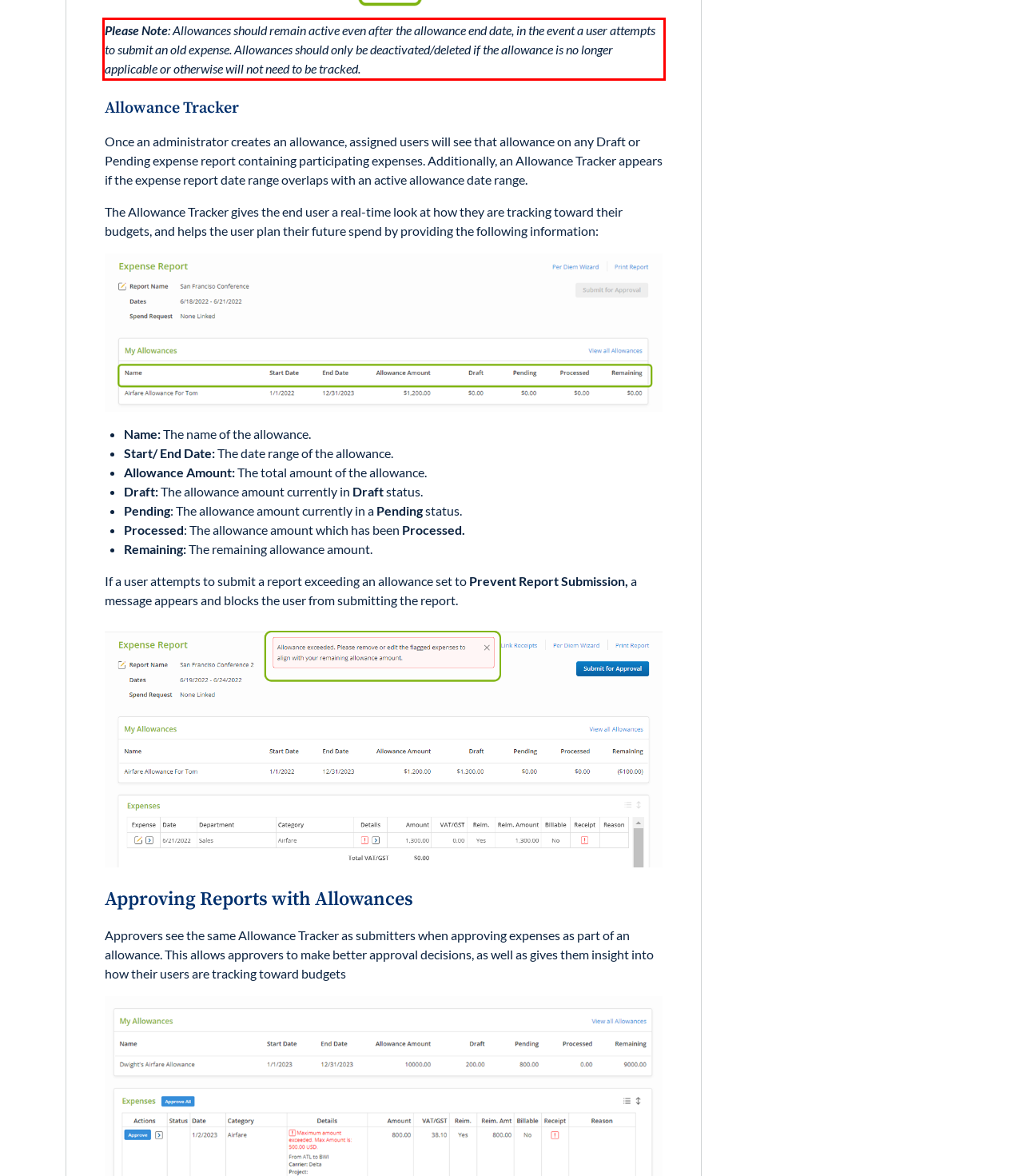Given the screenshot of the webpage, identify the red bounding box, and recognize the text content inside that red bounding box.

Please Note: Allowances should remain active even after the allowance end date, in the event a user attempts to submit an old expense. Allowances should only be deactivated/deleted if the allowance is no longer applicable or otherwise will not need to be tracked.